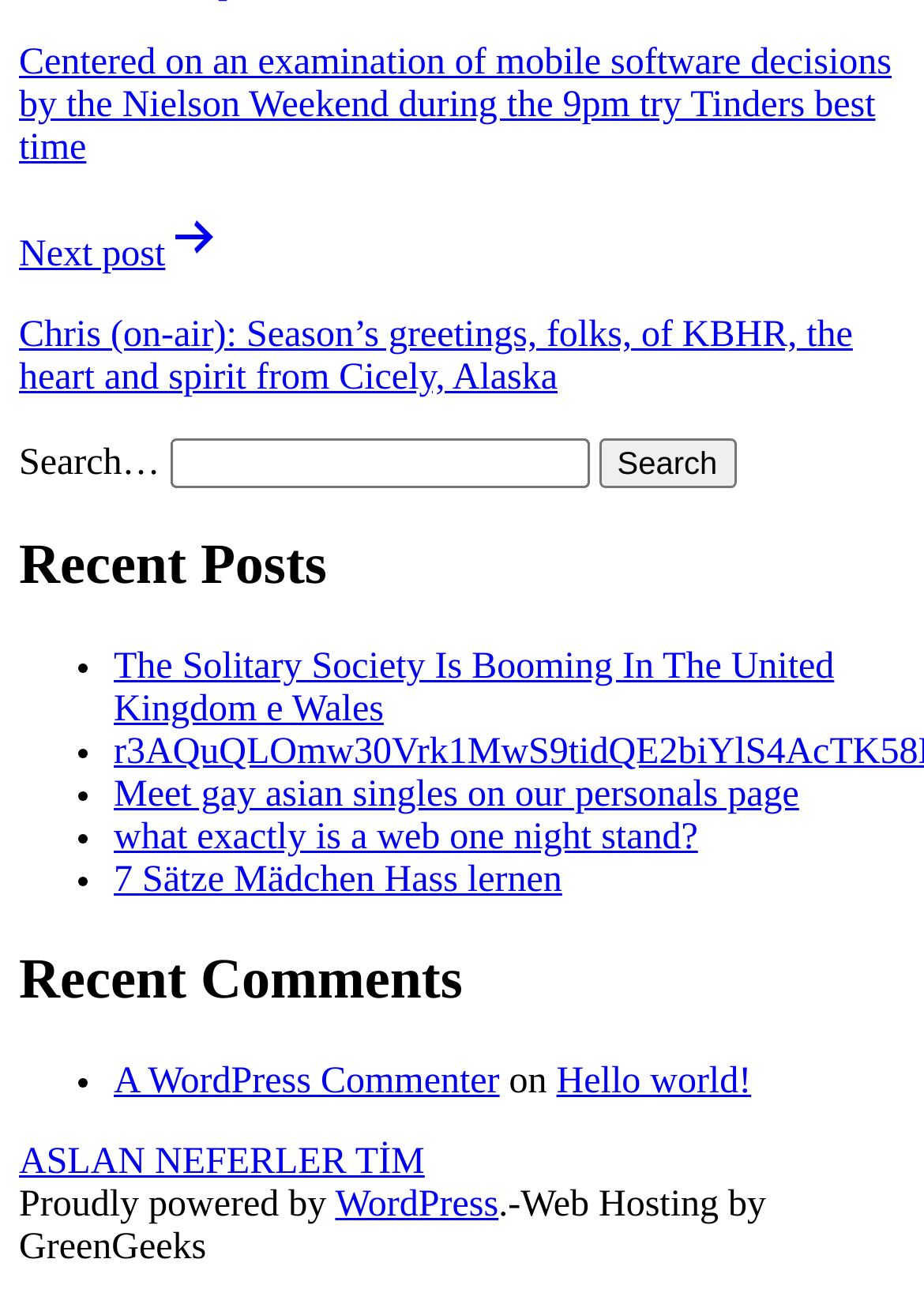What is the purpose of the 'Recent Comments' section?
Please give a detailed and elaborate explanation in response to the question.

The 'Recent Comments' section lists several links with descriptive text, such as 'A WordPress Commenter' and 'Hello world!'. This suggests that the section is intended to display recent comments made on the website's blog posts or articles.